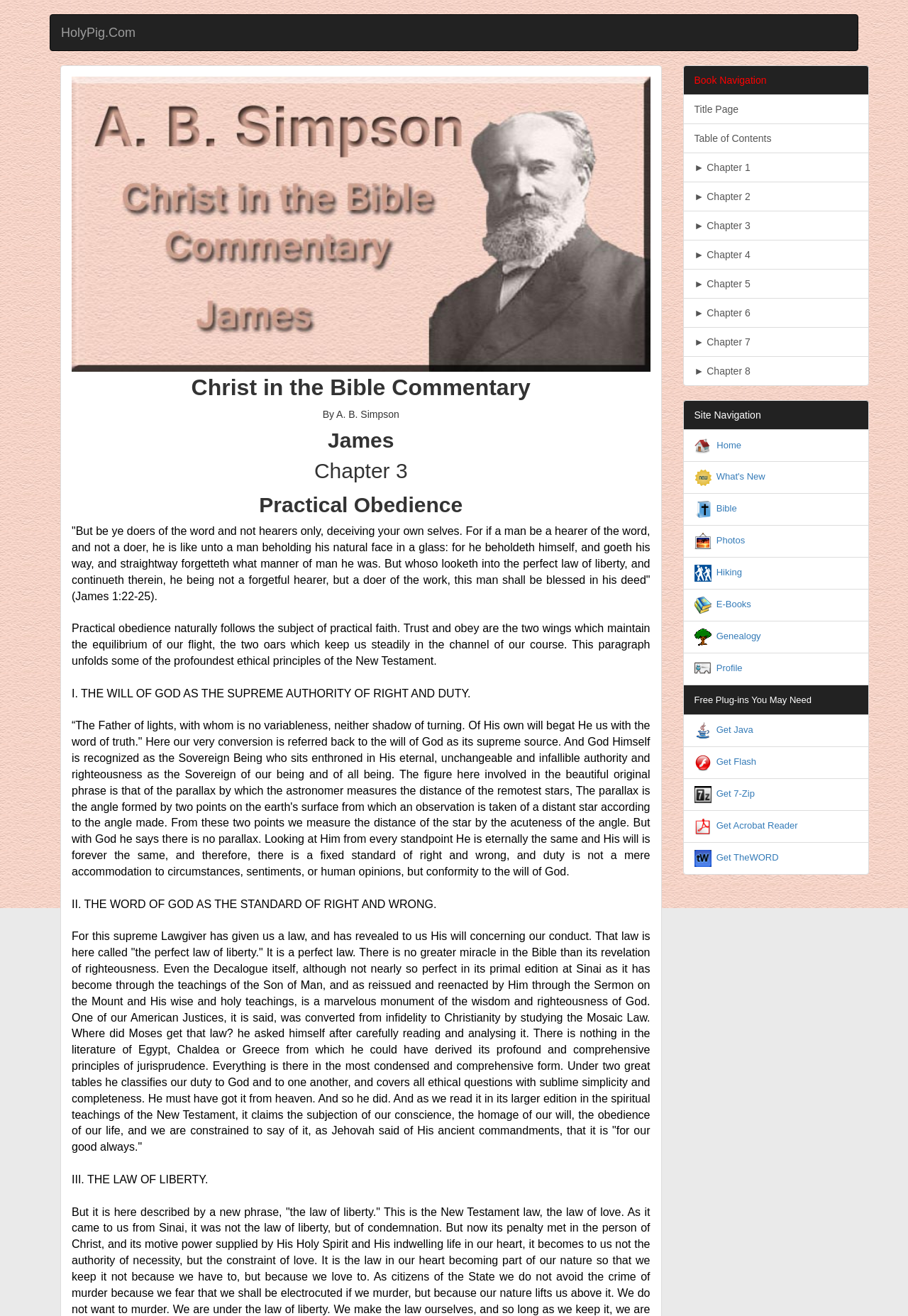Determine the bounding box of the UI element mentioned here: "Get Java". The coordinates must be in the format [left, top, right, bottom] with values ranging from 0 to 1.

[0.789, 0.55, 0.83, 0.558]